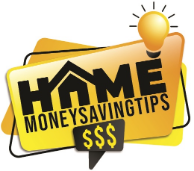Describe the image with as much detail as possible.

The image features a vibrant and eye-catching logo for "Home Money Saving Tips." The design prominently showcases the words "HOME" and "MONEYSAVINGTIPS" in bold, black lettering, conveying a focus on financial advice related to home expenses. The background is a mix of yellow and orange hues, giving a warm, inviting feel. A stylized light bulb icon, symbolizing ideas and innovation, is situated above the text, further emphasizing the theme of smart saving strategies. The use of dollar signs at the bottom underscores the financial aspect of the tips being offered, making the logo not just informative but also visually appealing for readers seeking to save money in their homes.